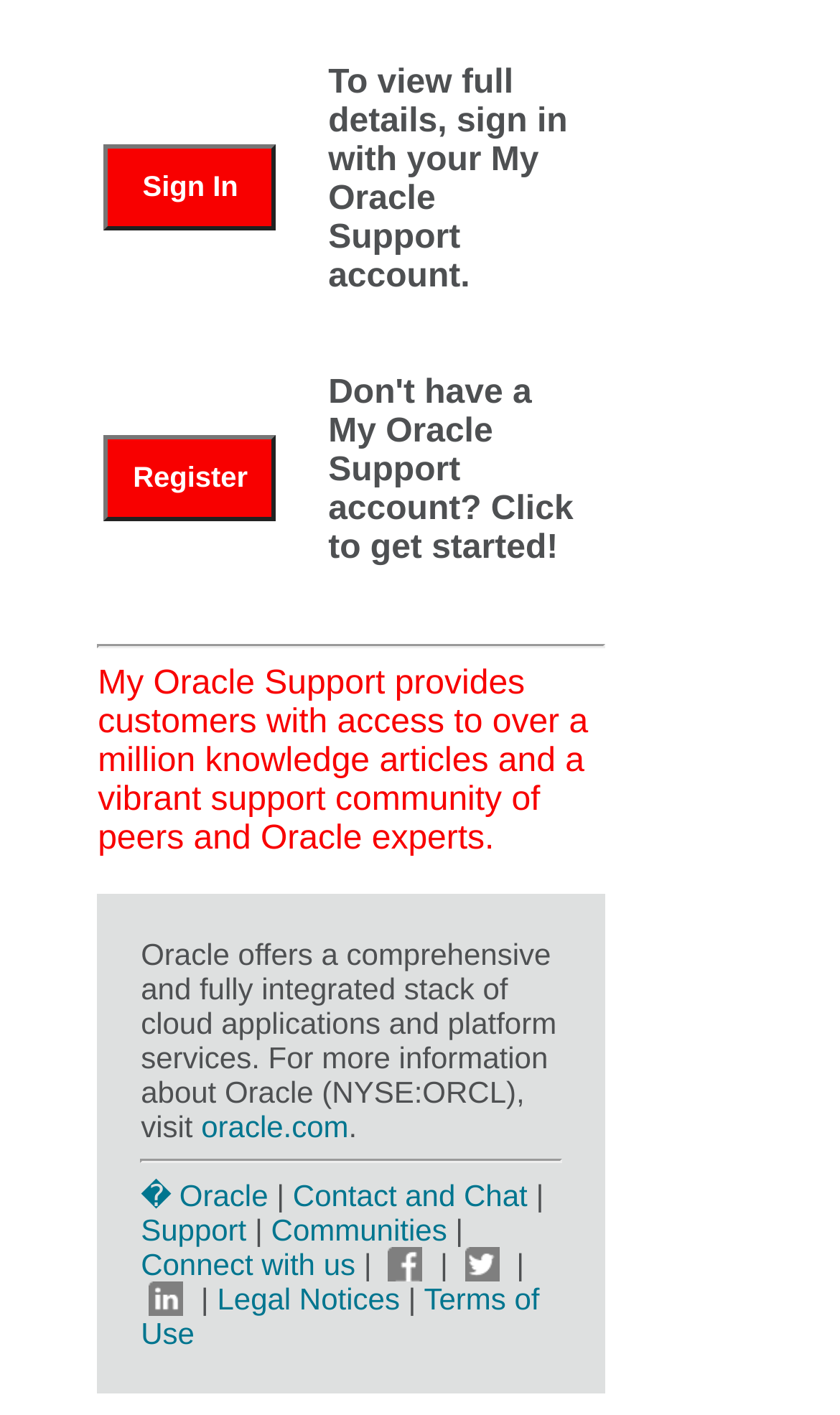What social media platforms does Oracle have a presence on?
Respond to the question with a single word or phrase according to the image.

Facebook, Twitter, Linked In